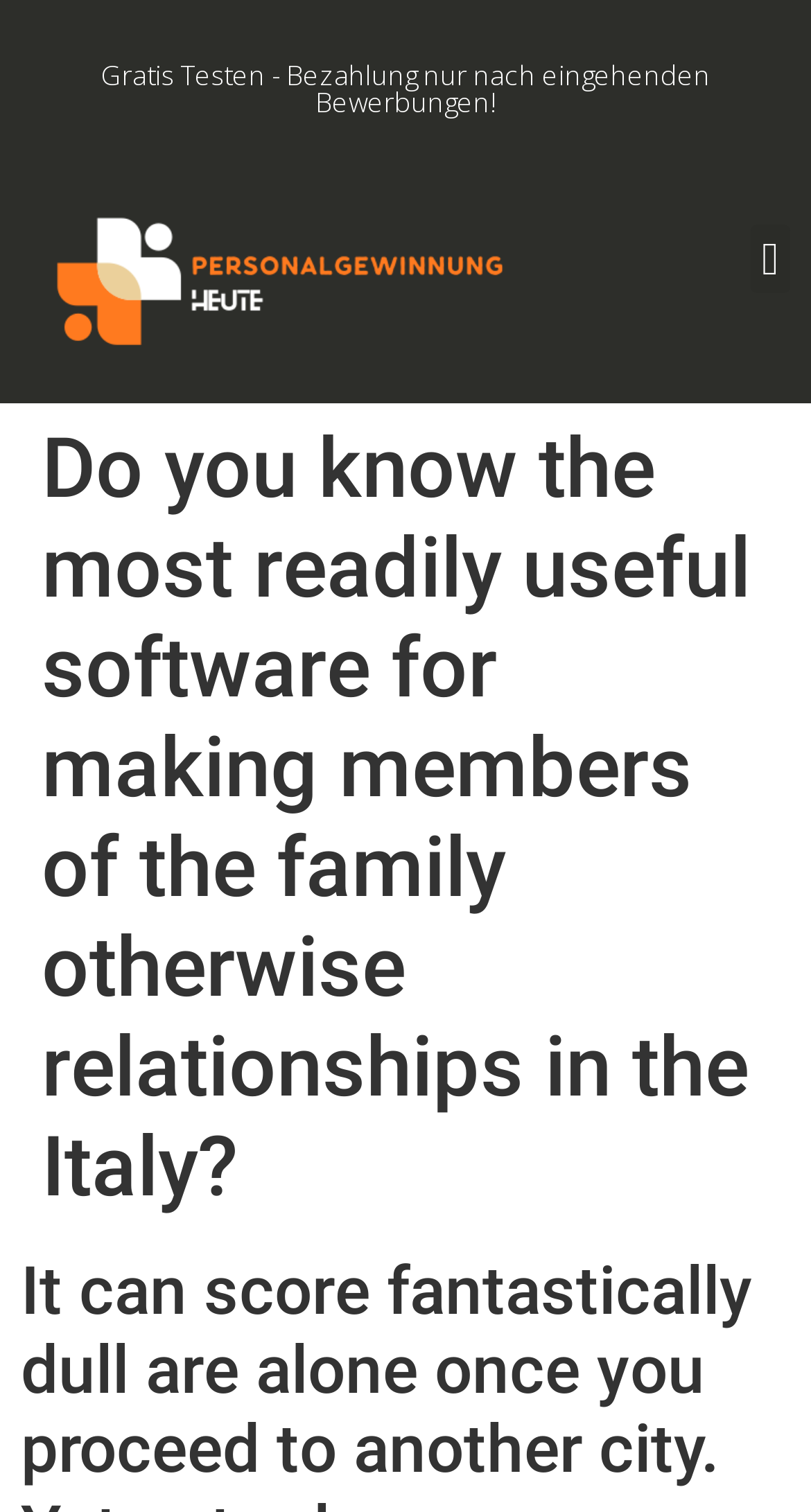Please find the bounding box for the following UI element description. Provide the coordinates in (top-left x, top-left y, bottom-right x, bottom-right y) format, with values between 0 and 1: Menu

[0.926, 0.149, 0.974, 0.194]